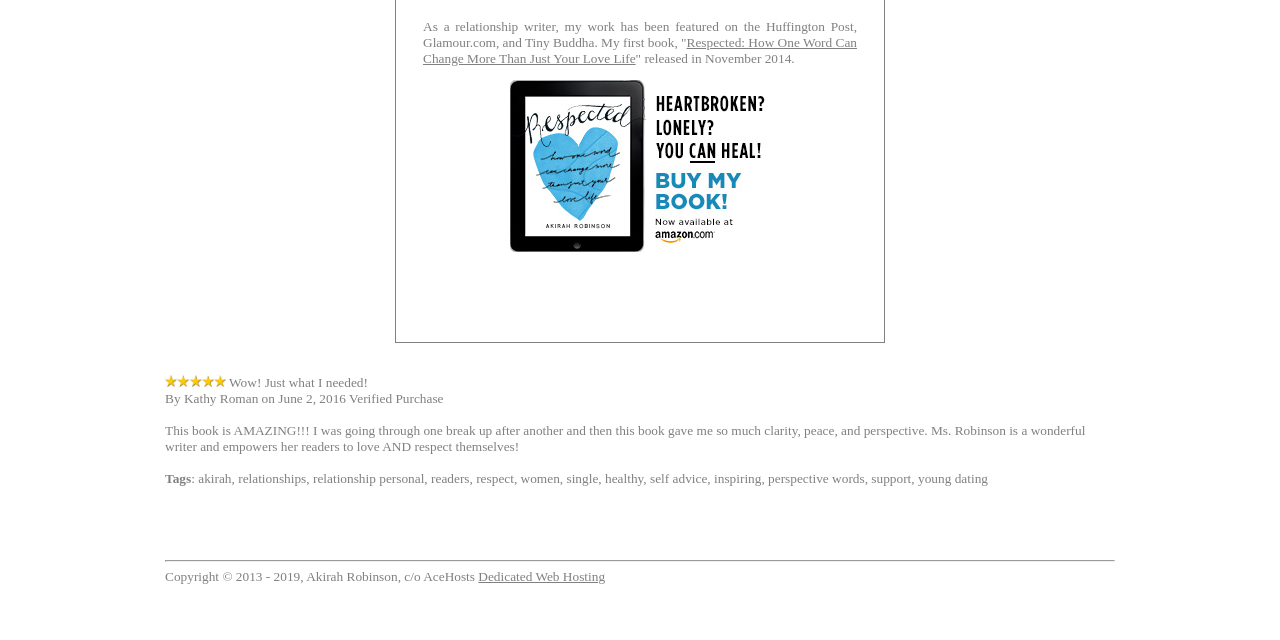Locate the bounding box of the UI element described in the following text: "alt="Akirah Robinson: Respected"".

[0.398, 0.375, 0.602, 0.399]